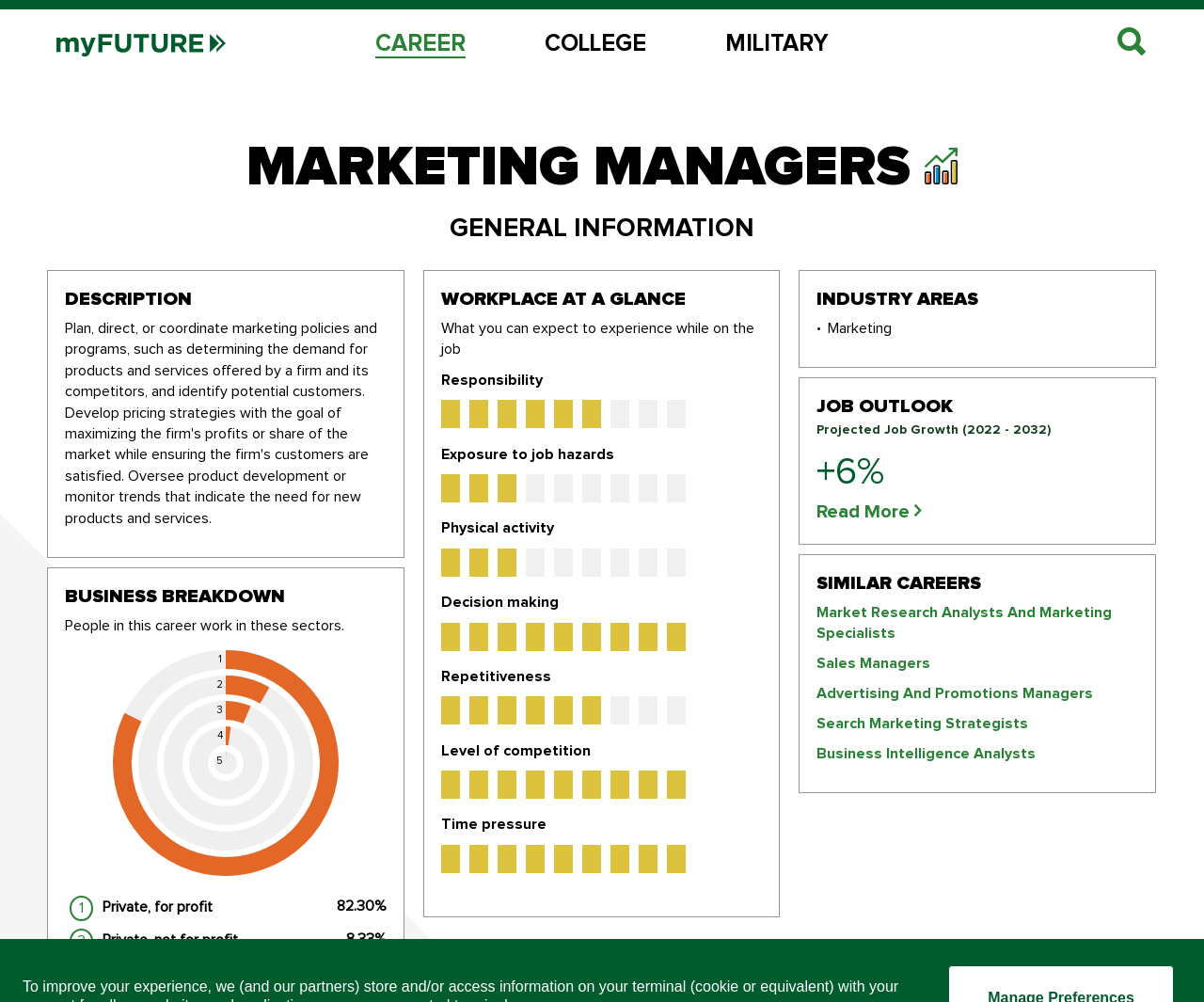Please determine the bounding box coordinates of the element to click on in order to accomplish the following task: "Search". Ensure the coordinates are four float numbers ranging from 0 to 1, i.e., [left, top, right, bottom].

[0.911, 0.009, 0.969, 0.079]